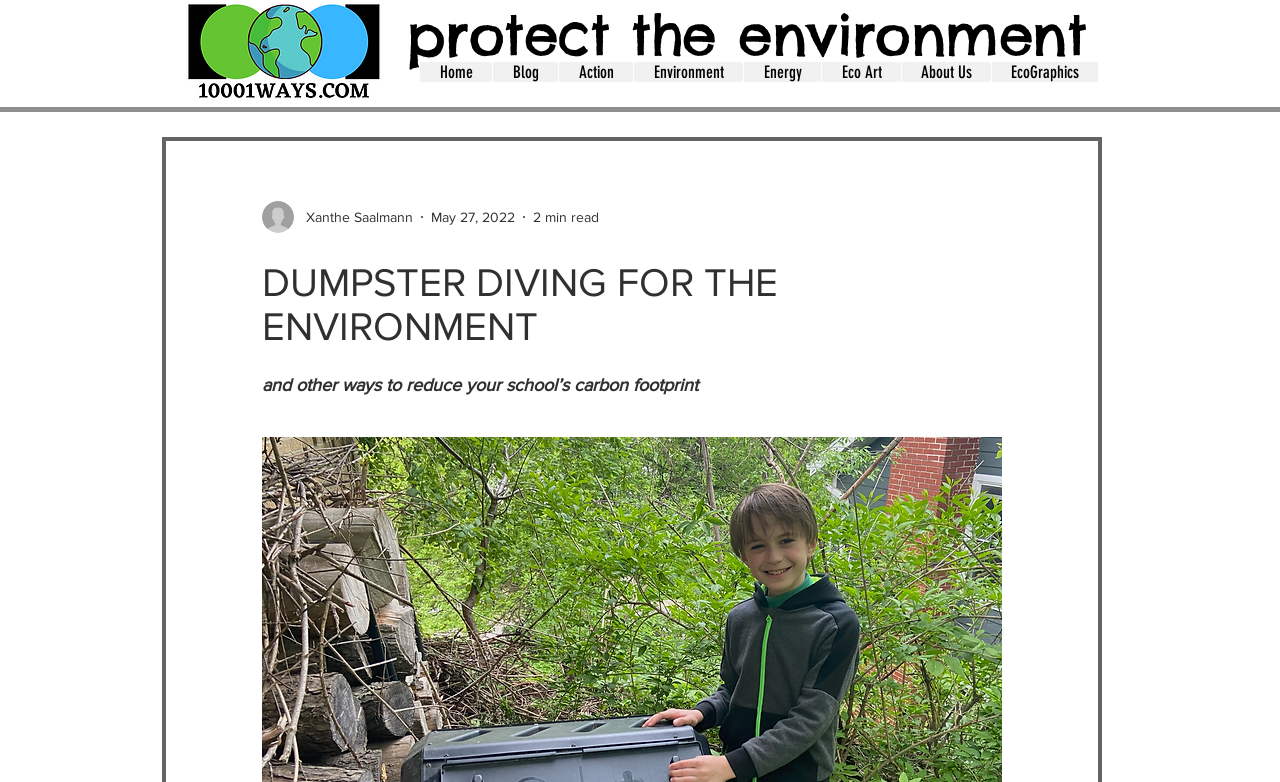What is the author's name of the article?
Using the image, provide a concise answer in one word or a short phrase.

Xanthe Saalmann